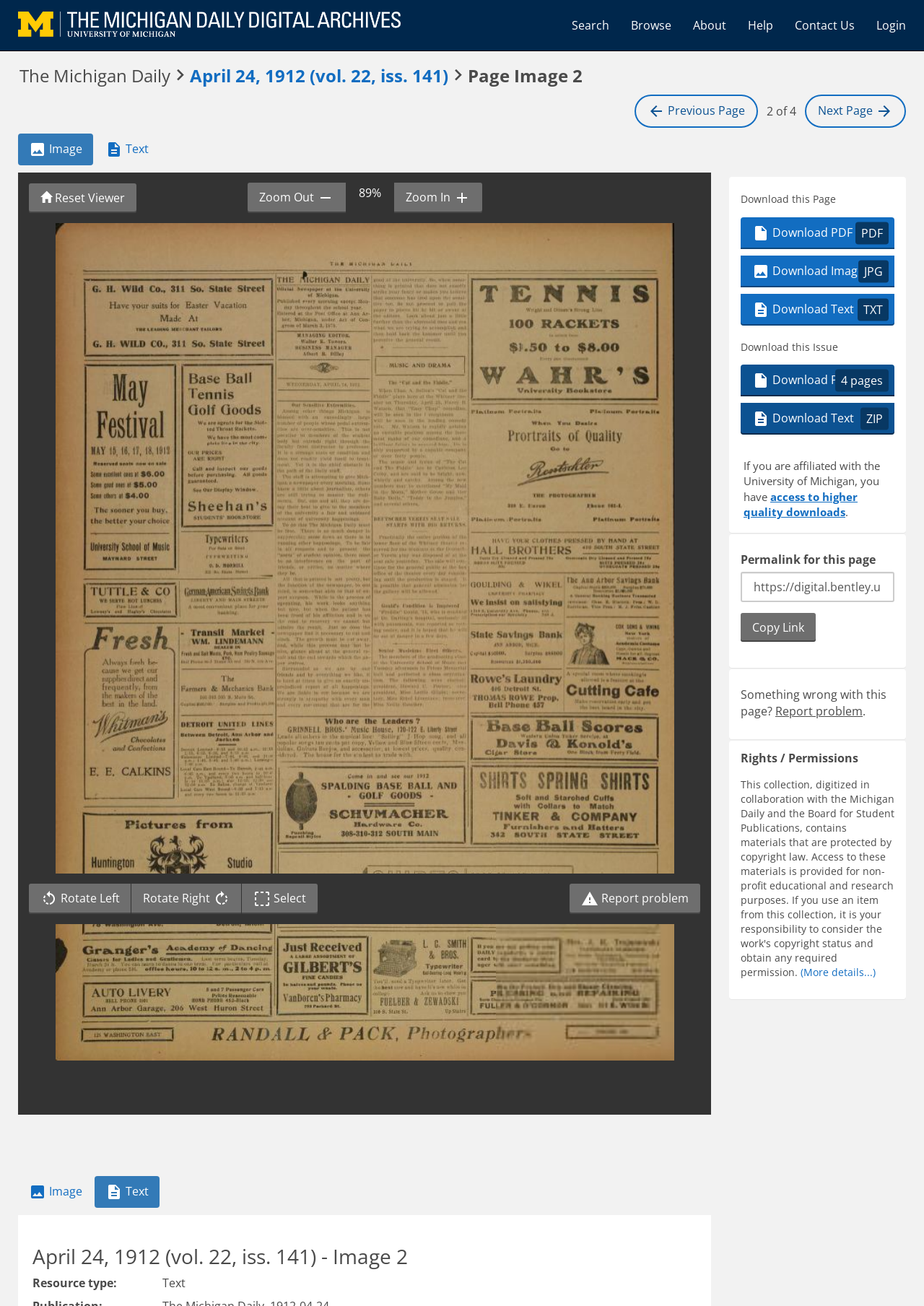What is the current page number?
Using the image, provide a detailed and thorough answer to the question.

The current page number can be determined by looking at the text '2 of 4' located at the top of the page, which indicates that the current page is the second out of four pages.